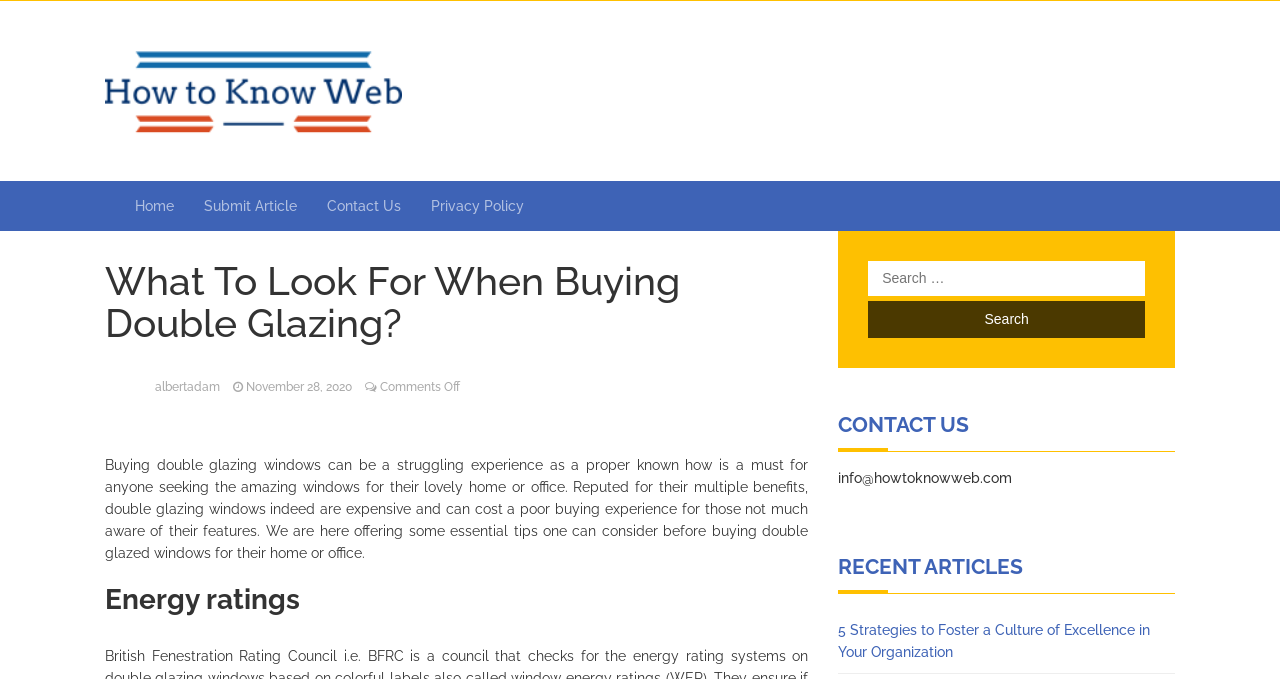What is the benefit of double glazing windows?
Refer to the image and give a detailed answer to the question.

The static text 'Reputed for their multiple benefits, double glazing windows indeed are expensive...' suggests that double glazing windows have multiple benefits, although the specific benefits are not mentioned.